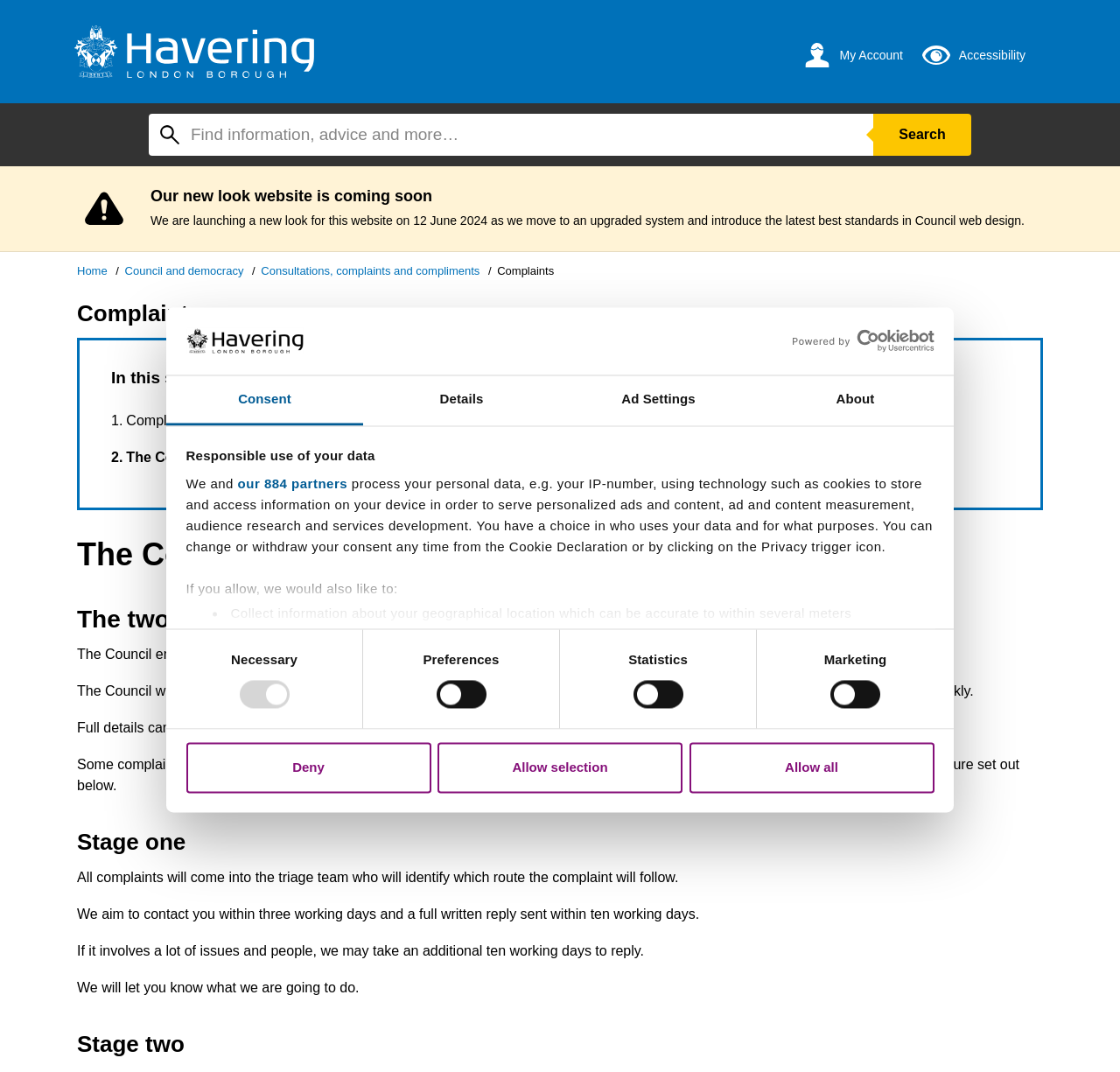Could you indicate the bounding box coordinates of the region to click in order to complete this instruction: "Go to My Account".

[0.715, 0.038, 0.806, 0.068]